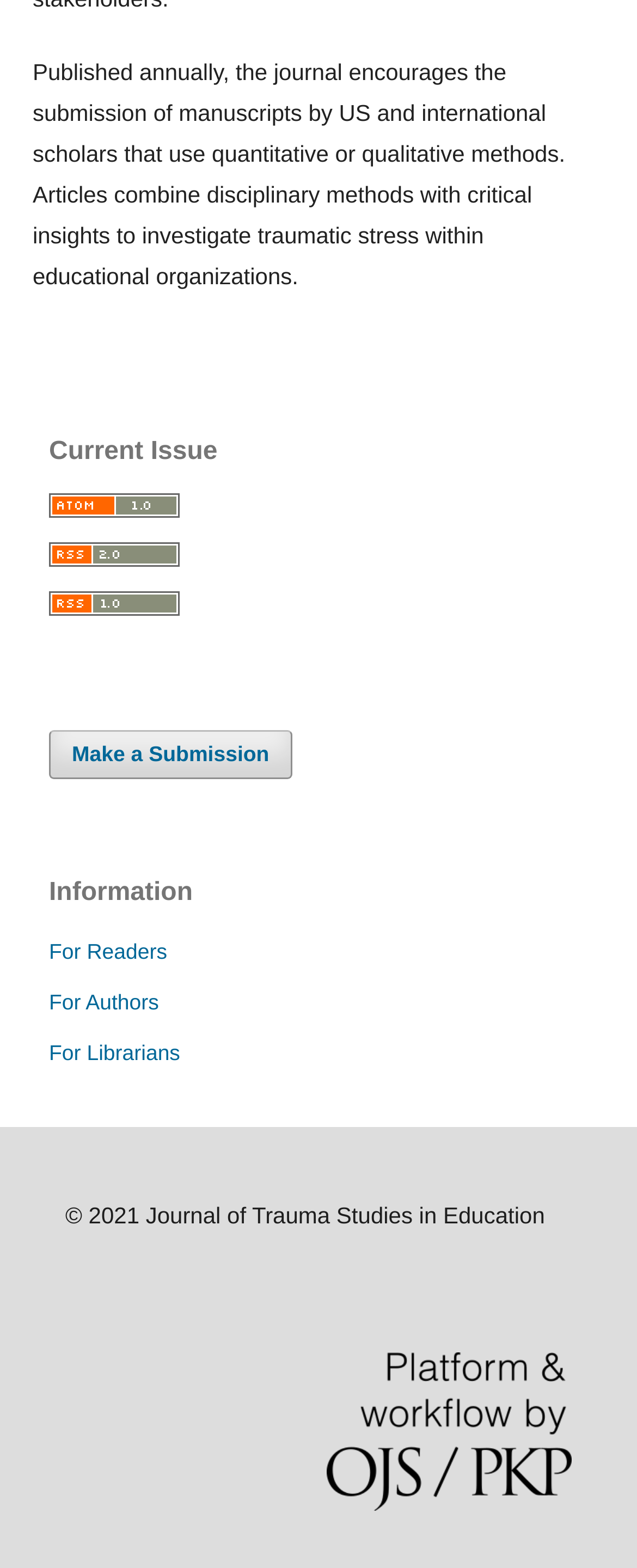Please determine the bounding box coordinates of the element to click on in order to accomplish the following task: "Subscribe to Atom feed". Ensure the coordinates are four float numbers ranging from 0 to 1, i.e., [left, top, right, bottom].

[0.077, 0.316, 0.282, 0.333]